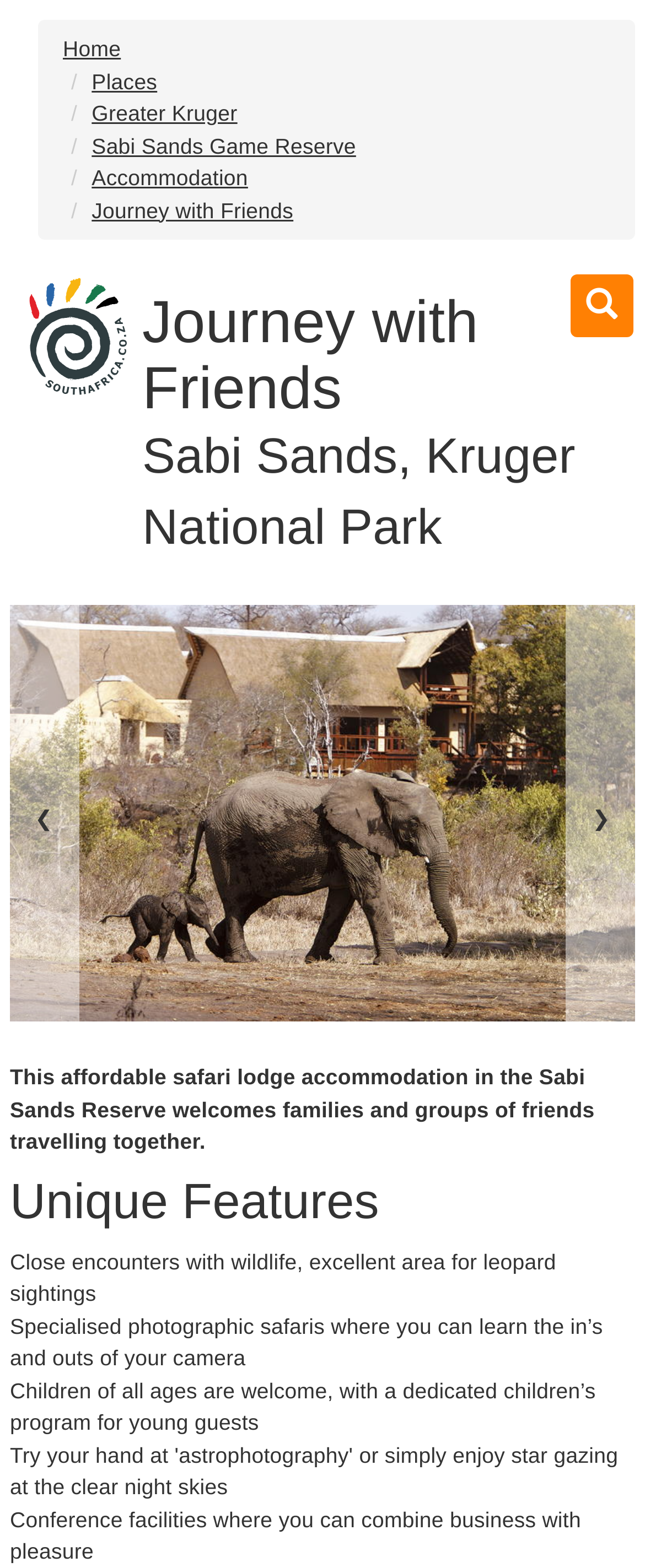What is available for business purposes?
Could you answer the question with a detailed and thorough explanation?

The webpage mentions that conference facilities are available at this lodge, where guests can combine business with pleasure, as mentioned in the static text 'Conference facilities where you can combine business with pleasure'.